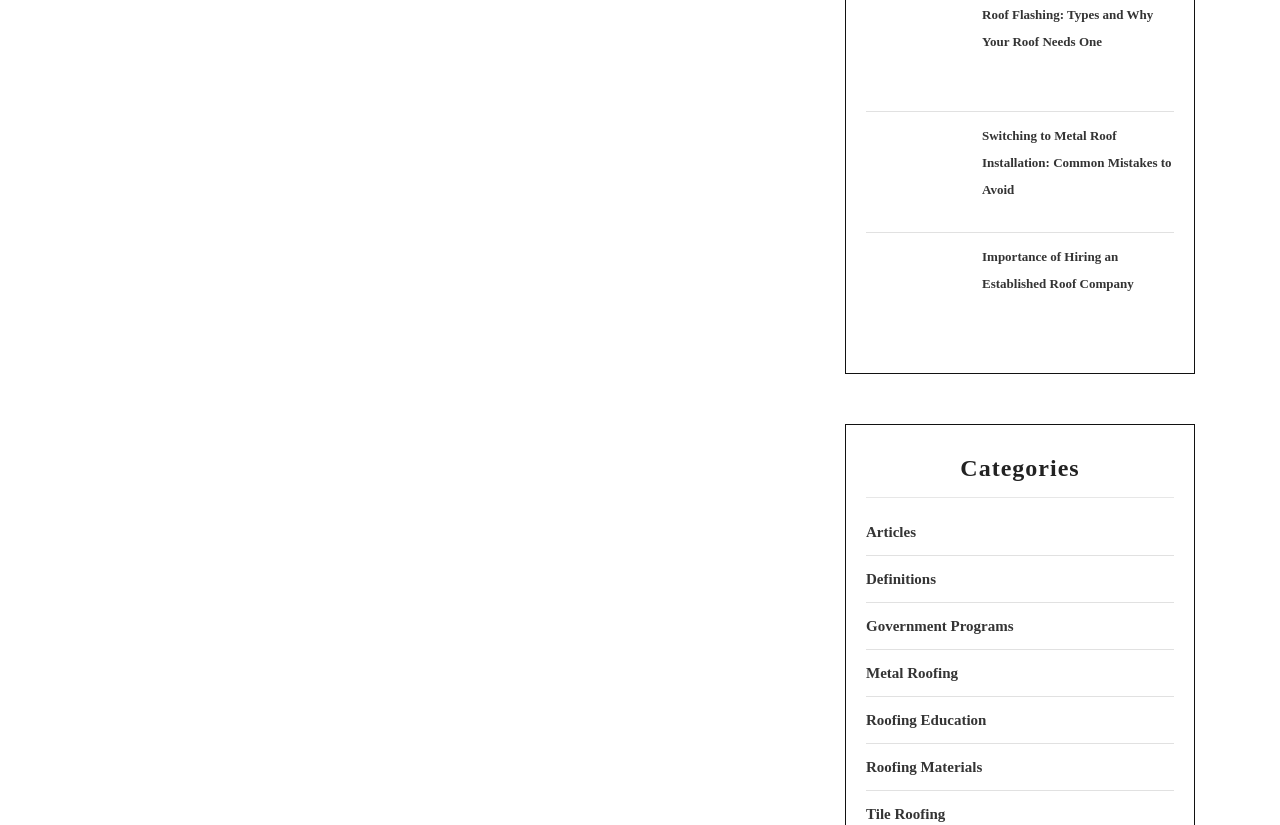Identify the bounding box for the UI element that is described as follows: "Definitions".

[0.677, 0.692, 0.731, 0.712]